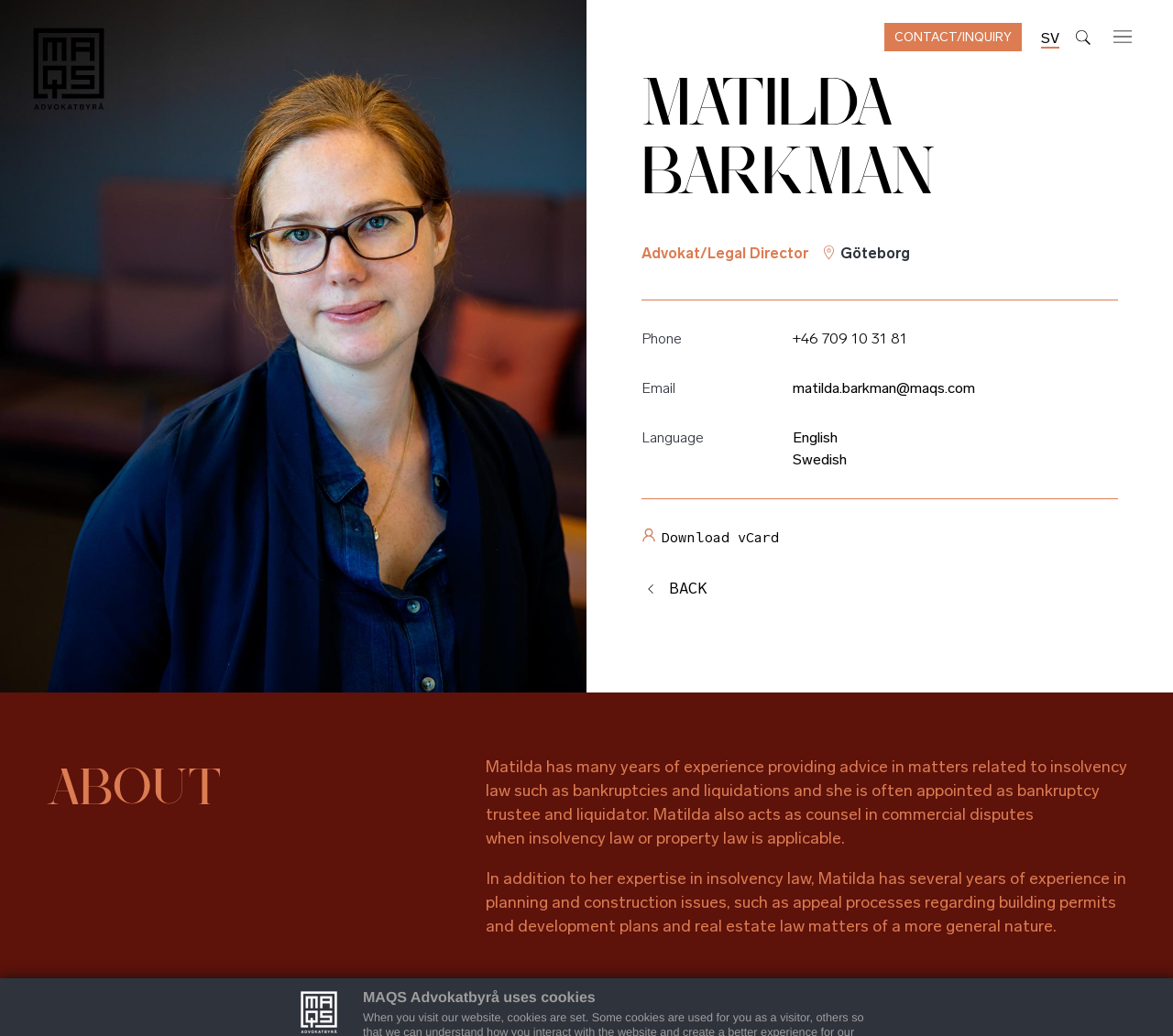Please provide the bounding box coordinate of the region that matches the element description: Download vCard. Coordinates should be in the format (top-left x, top-left y, bottom-right x, bottom-right y) and all values should be between 0 and 1.

[0.547, 0.508, 0.664, 0.53]